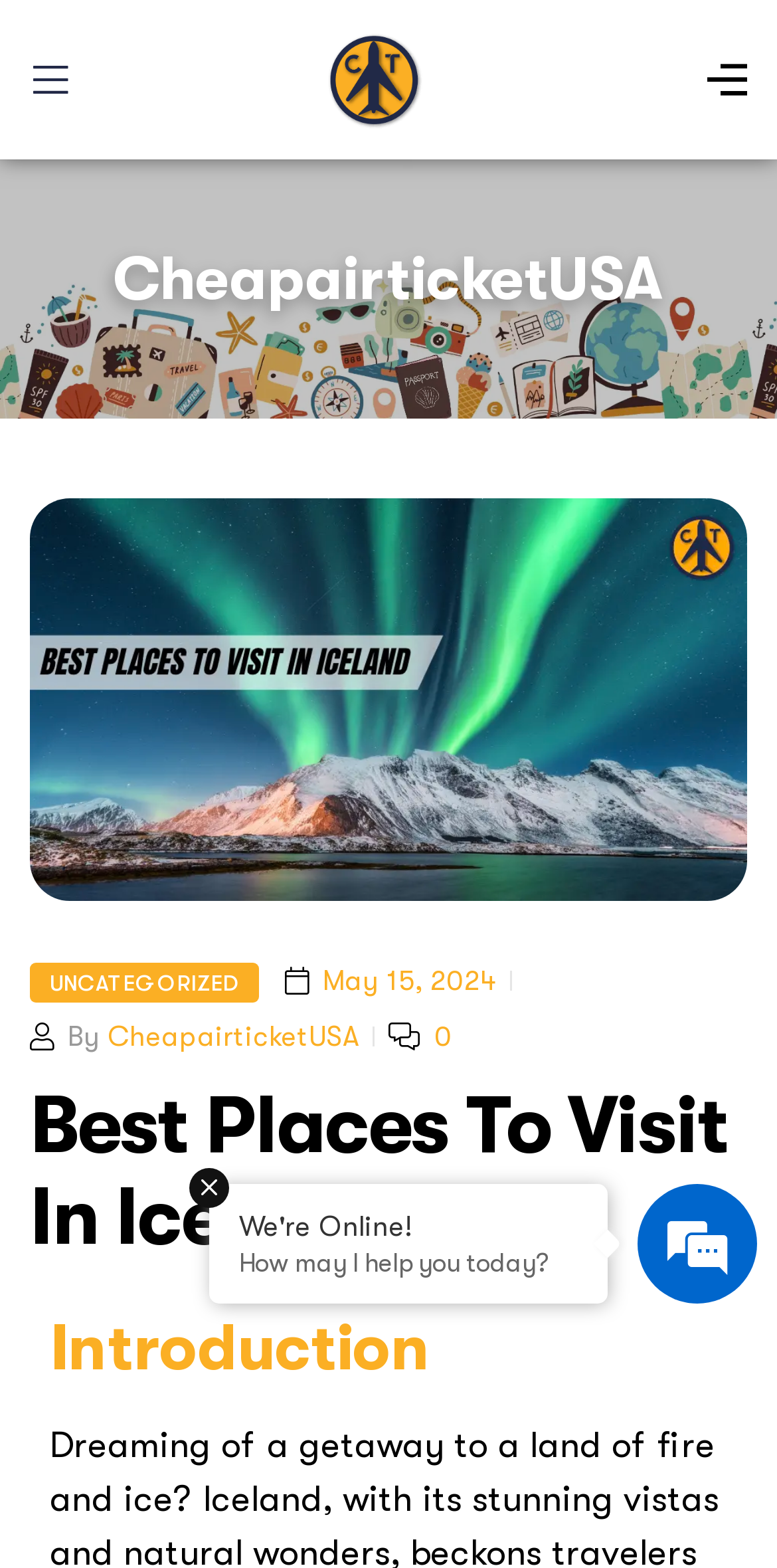Using the element description: "May 15, 2024June 5, 2024", determine the bounding box coordinates. The coordinates should be in the format [left, top, right, bottom], with values between 0 and 1.

[0.415, 0.616, 0.638, 0.636]